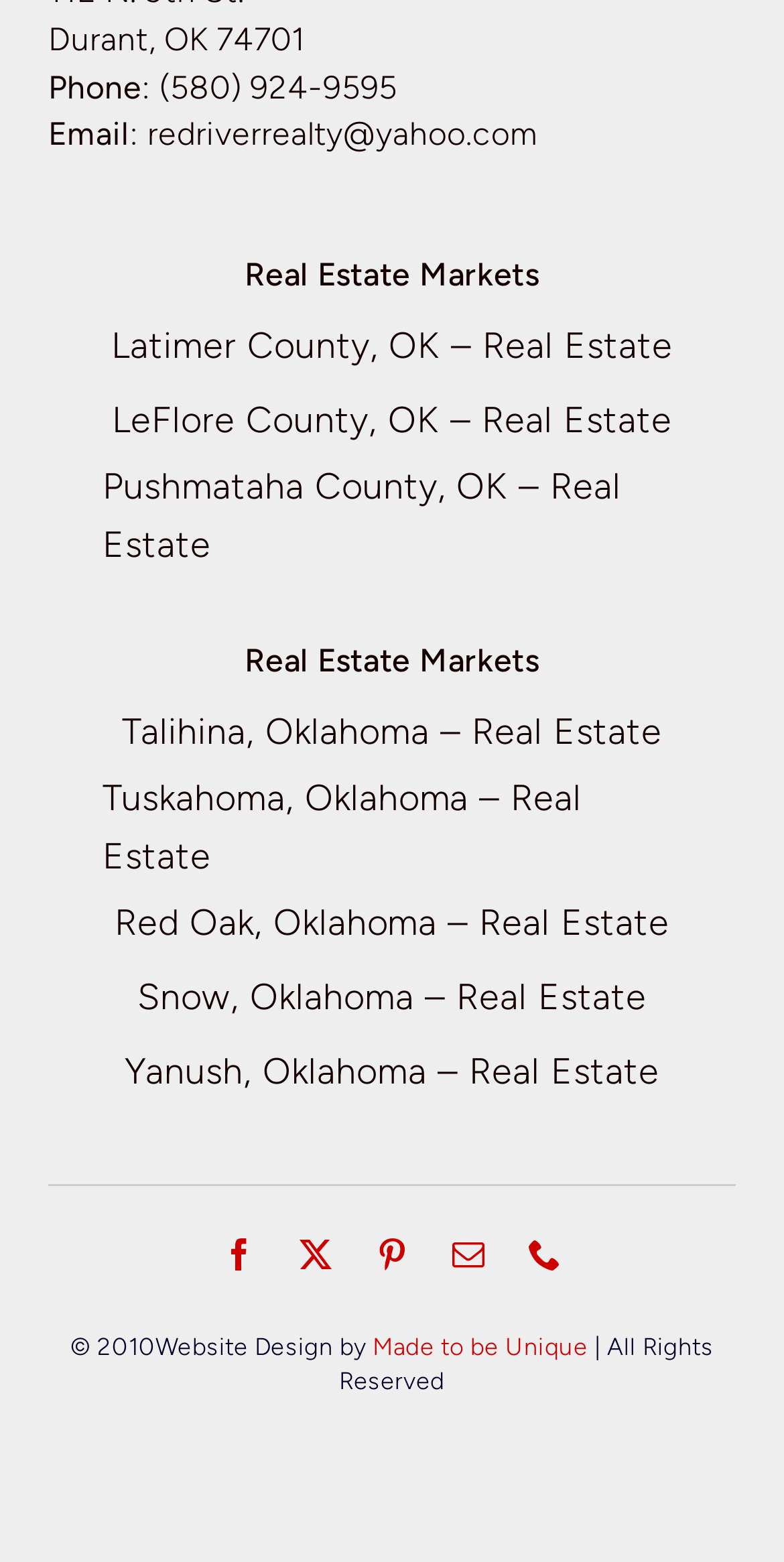What is the email address of the real estate company?
Please analyze the image and answer the question with as much detail as possible.

I found the email address by looking at the top section of the webpage, where the company's contact information is listed. The email address is displayed next to the 'Email' label.